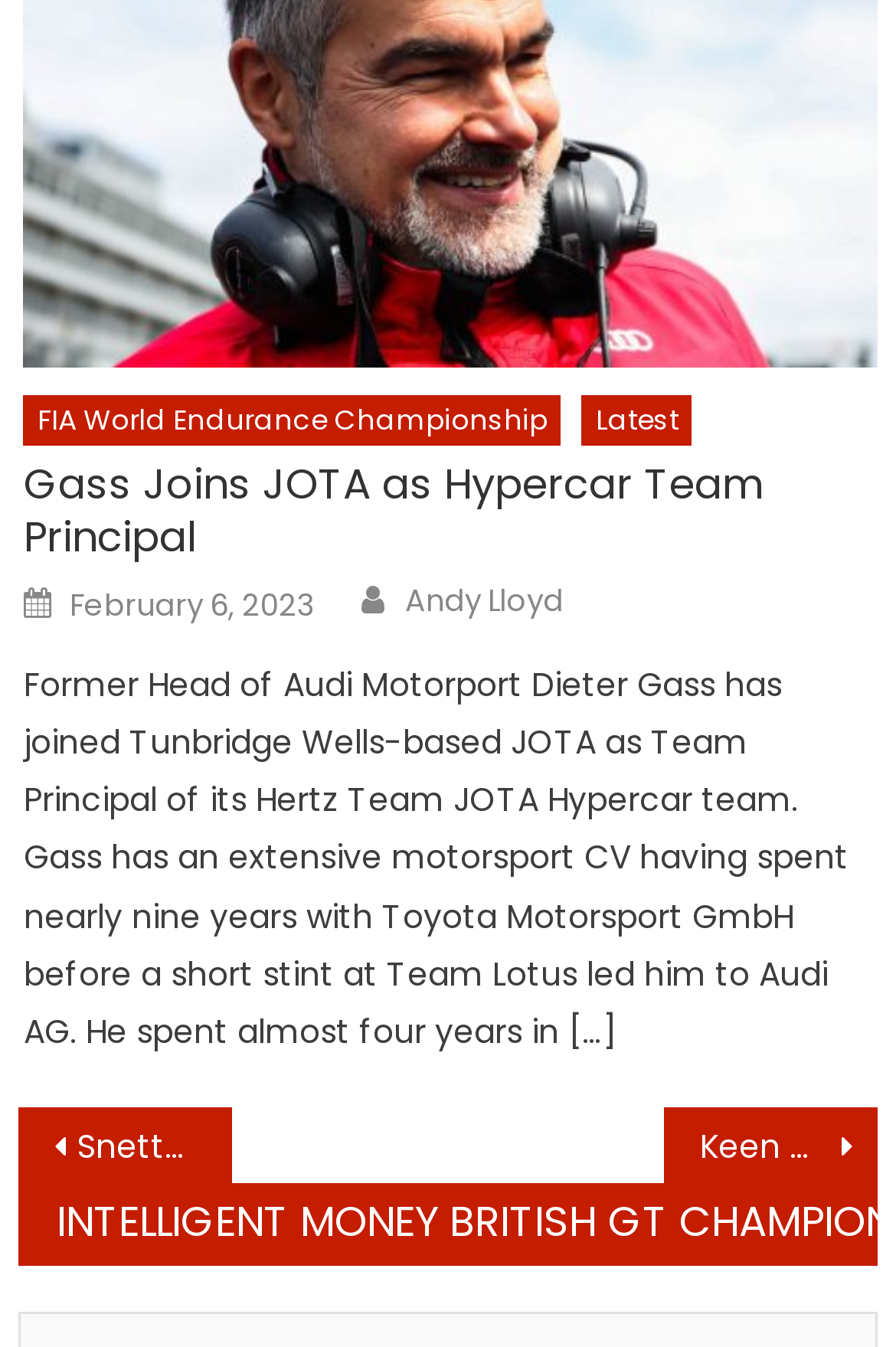Answer the question briefly using a single word or phrase: 
Who is the author of the article?

Andy Lloyd